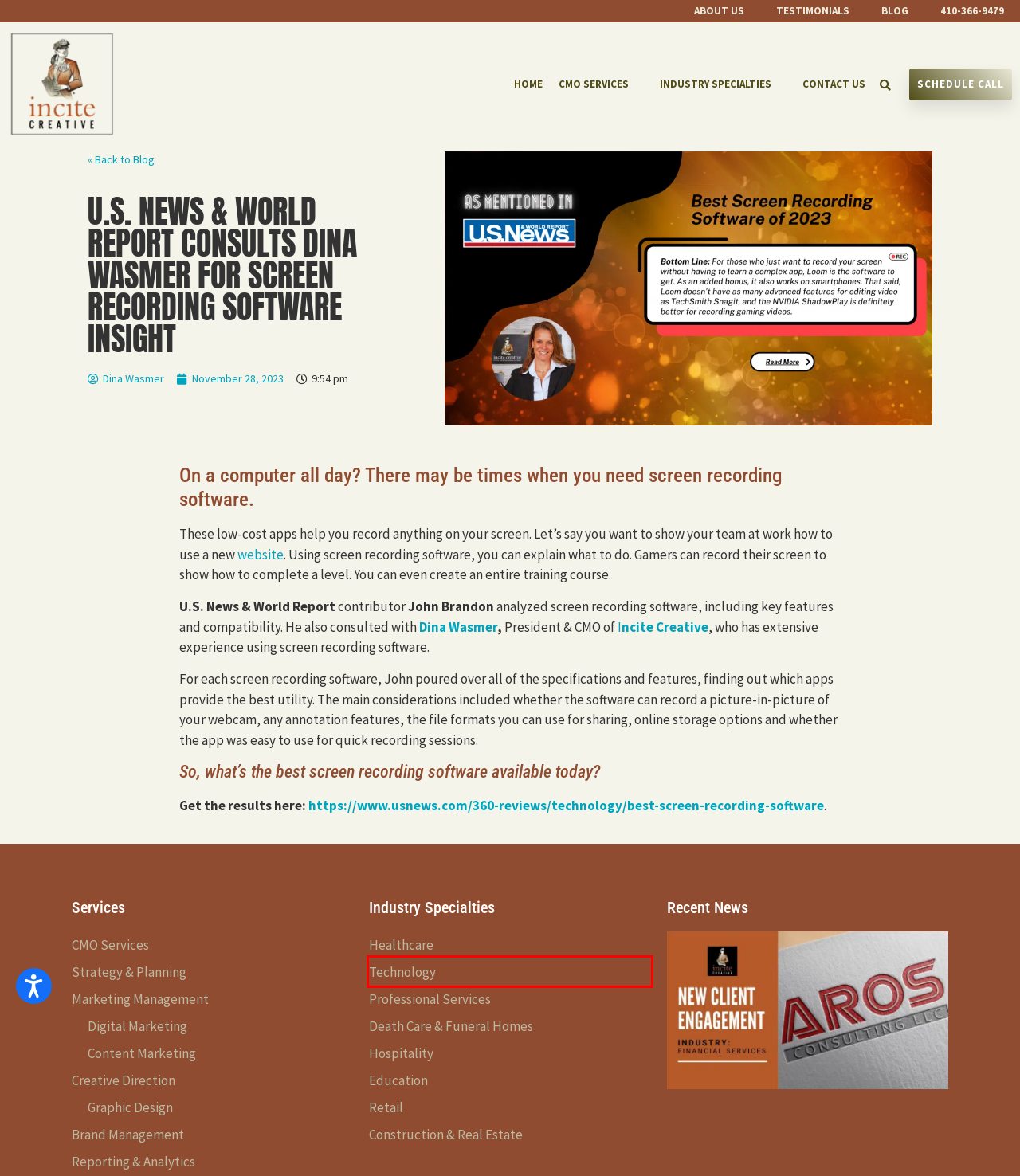Given a screenshot of a webpage with a red bounding box, please pick the webpage description that best fits the new webpage after clicking the element inside the bounding box. Here are the candidates:
A. Incite Creative CMO in Maryland, DC, VA in Marketing Services
B. November 28, 2023 | Incite Creative, Inc.
C. CMO, Marketing Services MD, VA, DC | Healthcare
D. If you're in Washington, DC, Maryland, or Virginia, contact us today!
E. CMO, Marketing Services MD, VA, DC | Technology
F. CMO and Marketing Services, MD, VA, DC | Industry Specialties
G. Content Marketing Services provided by Incite Creative, CMO
H. CMO, Marketing Services MD, VA, DC | Construction & Real Estate

E